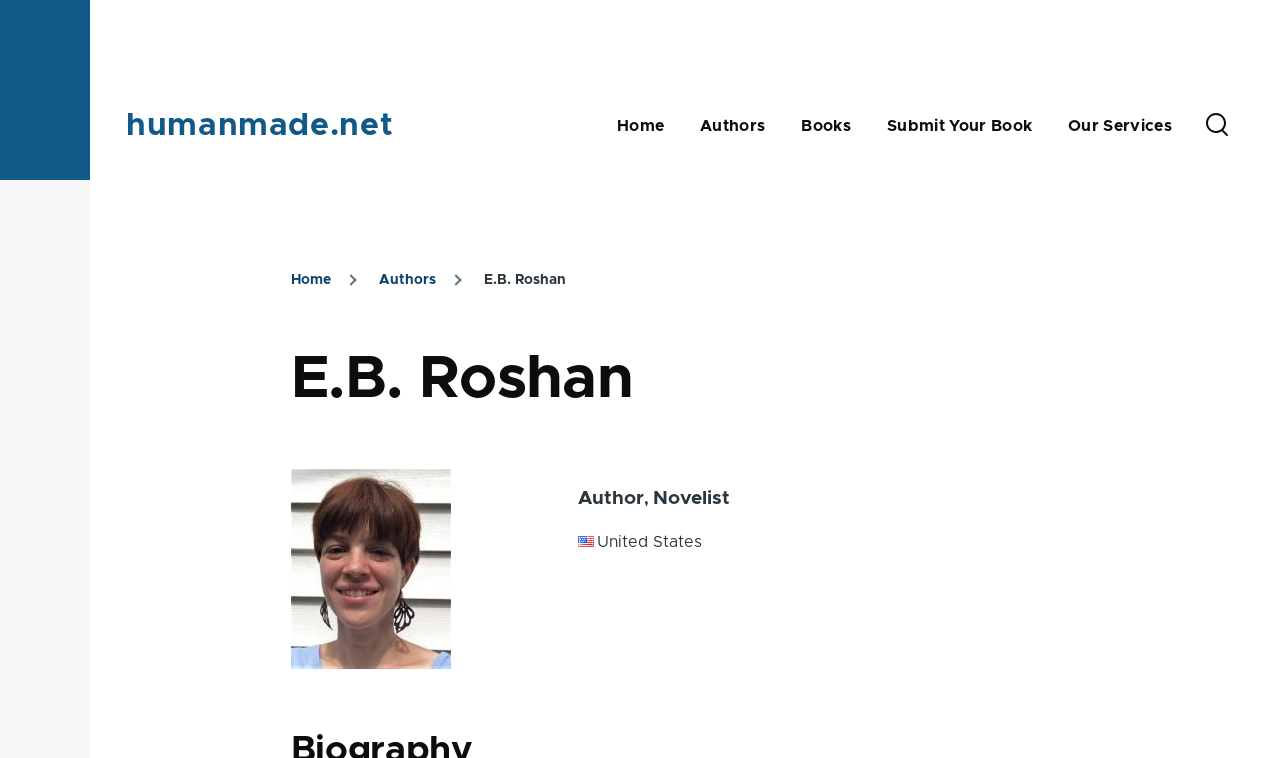Determine the bounding box coordinates of the section to be clicked to follow the instruction: "View E.B. Roshan's profile". The coordinates should be given as four float numbers between 0 and 1, formatted as [left, top, right, bottom].

[0.227, 0.46, 0.495, 0.54]